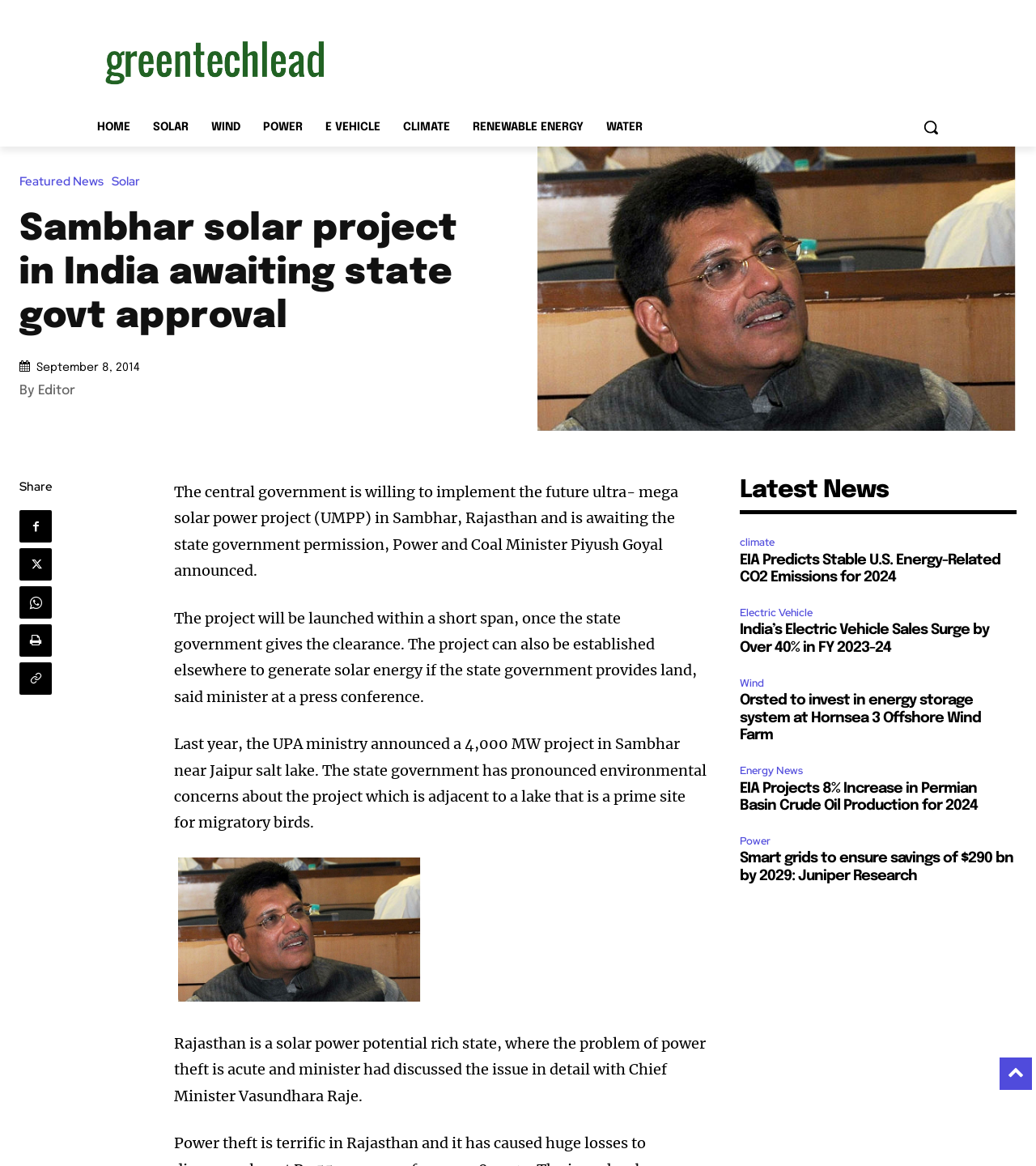Find and indicate the bounding box coordinates of the region you should select to follow the given instruction: "Read the latest news".

[0.714, 0.41, 0.858, 0.431]